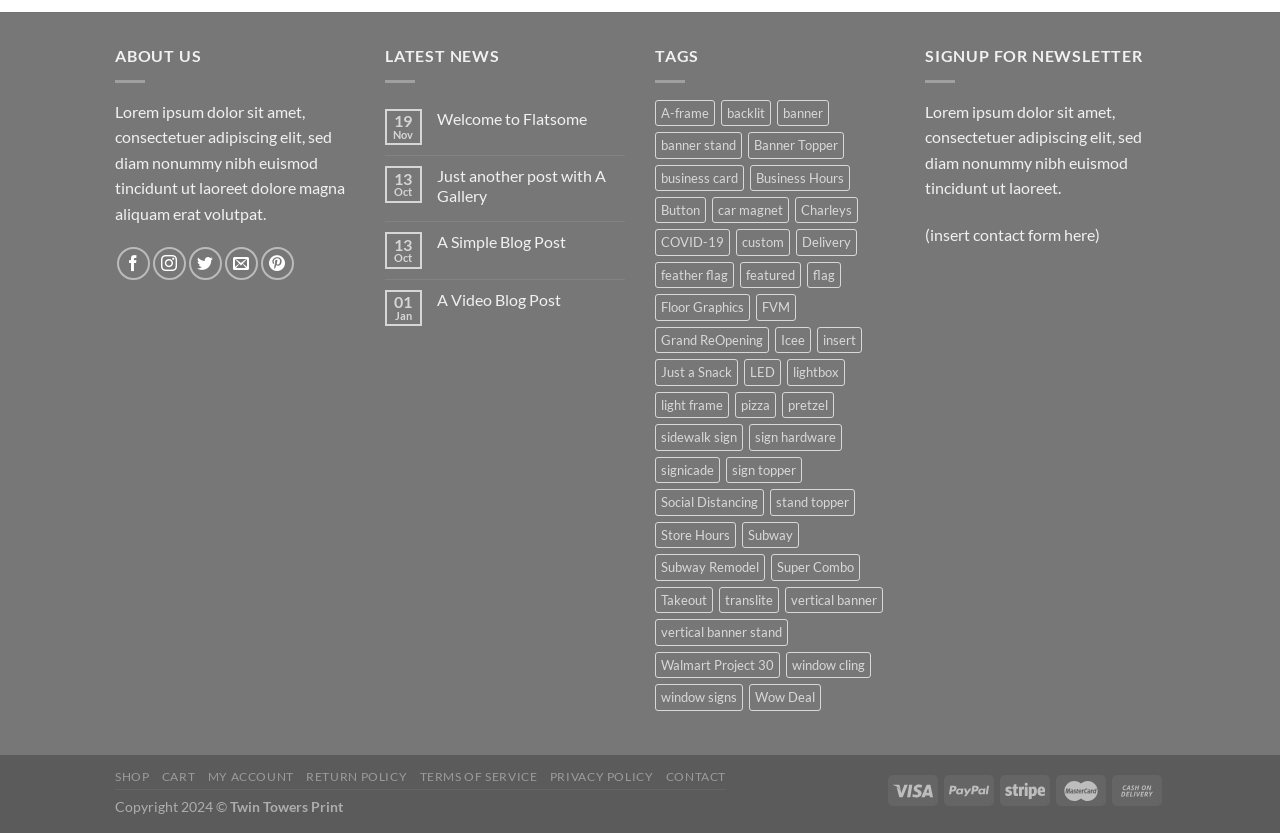What is the main action that can be performed on this webpage?
Please respond to the question with as much detail as possible.

The presence of a 'SHOP' link at the top of the webpage and the numerous product links and categories suggest that the main action that can be performed on this webpage is shopping or browsing products.